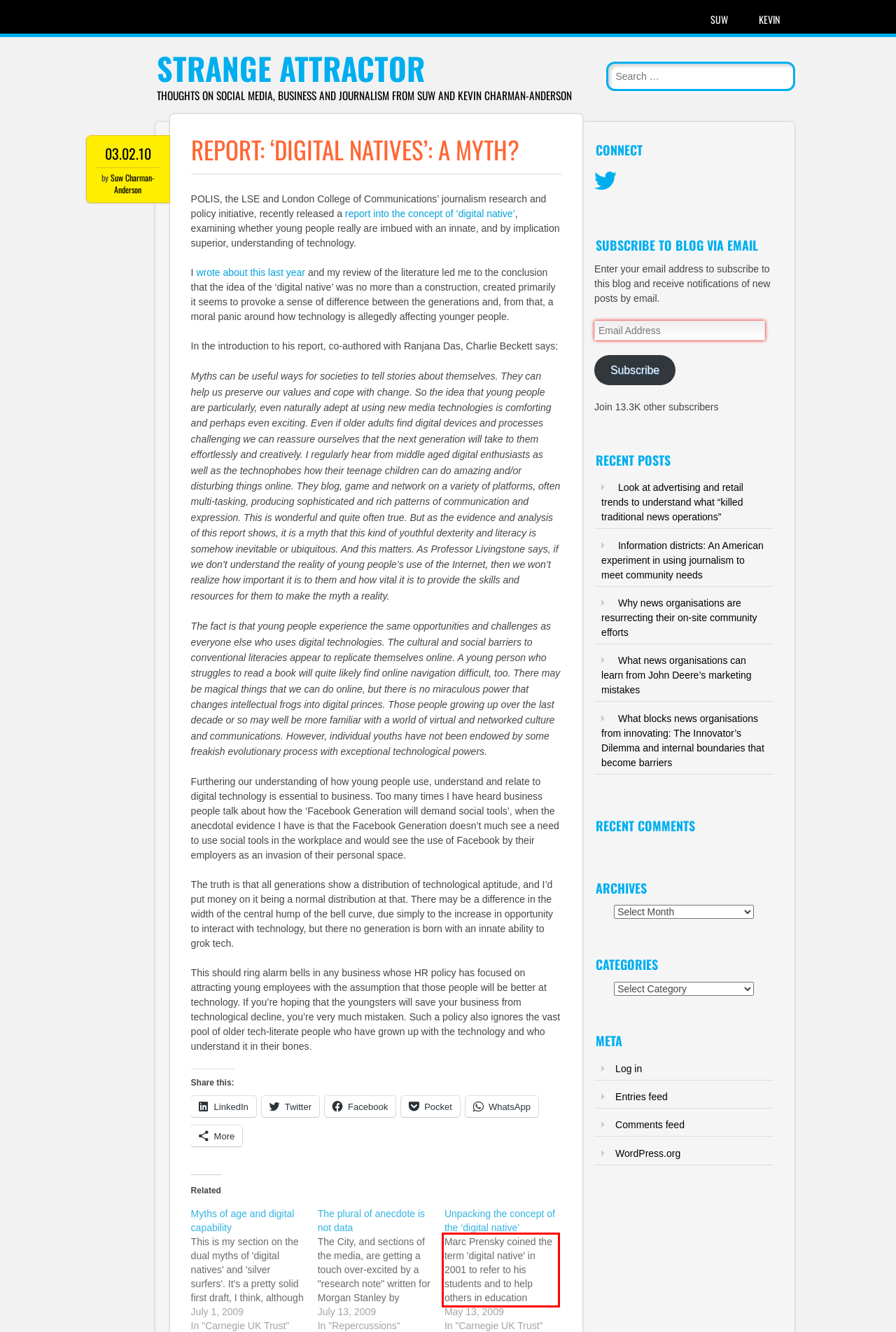Given a screenshot of a webpage, identify the red bounding box and perform OCR to recognize the text within that box.

Marc Prensky coined the term 'digital native' in 2001 to refer to his students and to help others in education understand the differences he saw between his students and their teachers/professors: They are native speakers of technology, fluent in the digital language of computers, video games, and the Internet. I…